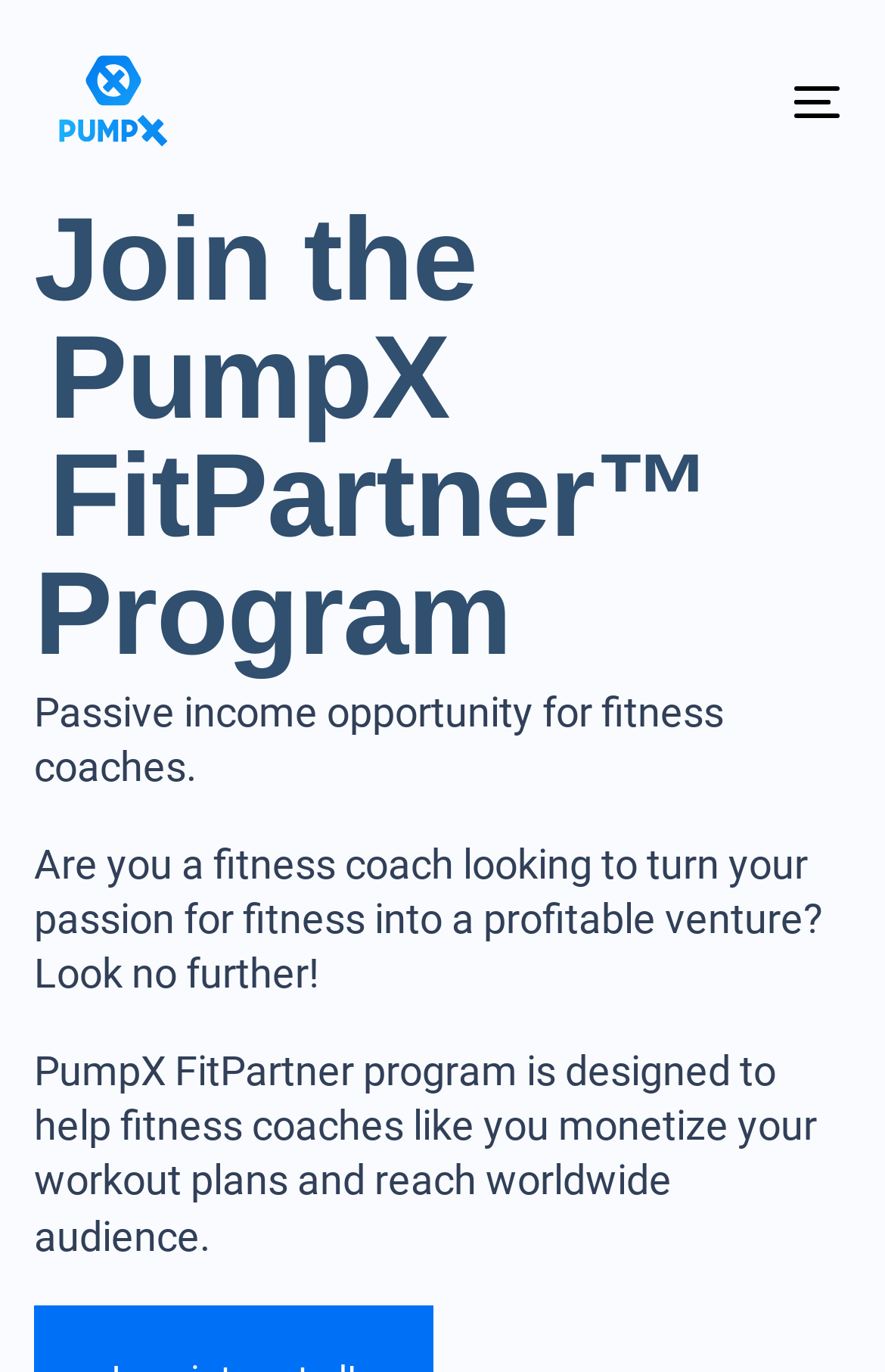Identify and extract the heading text of the webpage.

Join the
PumpX FitPartner™
 Program